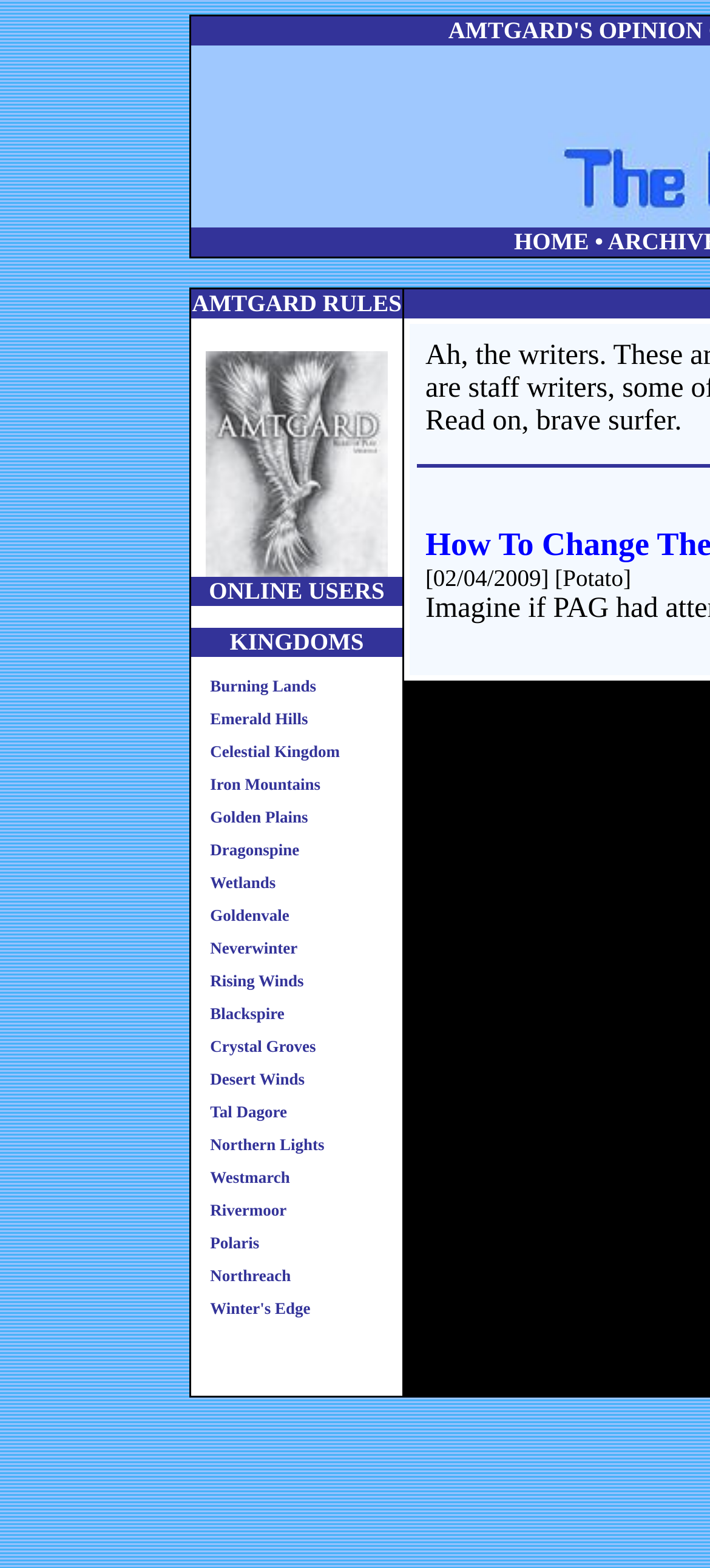Provide a brief response to the question below using one word or phrase:
What is the last kingdom in the list?

Winter's Edge